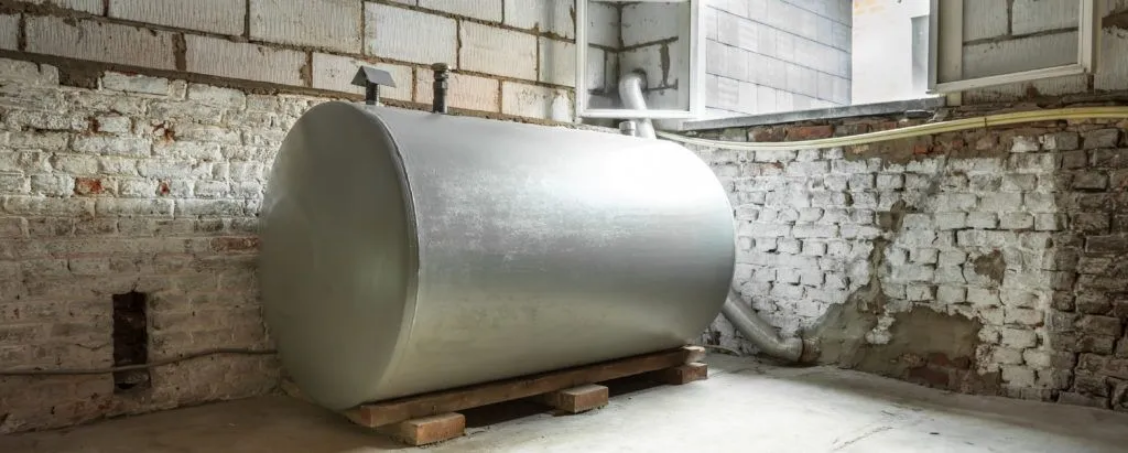What is the function of the vent pipe protruding from the top of the tank?
Please give a detailed and elaborate answer to the question.

Although the caption mentions the vent pipe, it does not explicitly state its function. However, based on the context of the image and the description of the home heating system, it can be inferred that the vent pipe is likely related to the tank's operation or safety features.